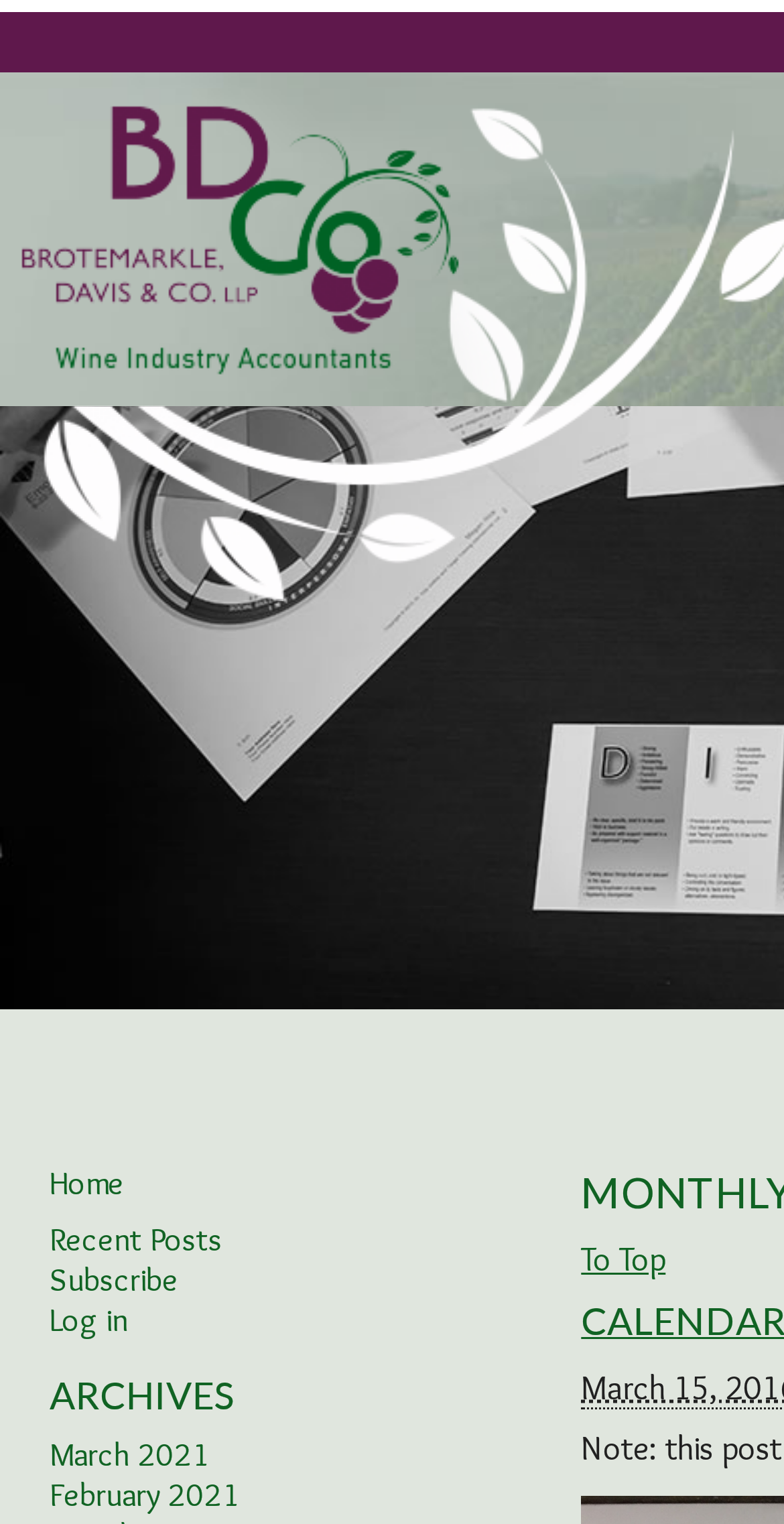Find the bounding box coordinates of the element I should click to carry out the following instruction: "subscribe to the blog".

[0.063, 0.827, 0.227, 0.852]